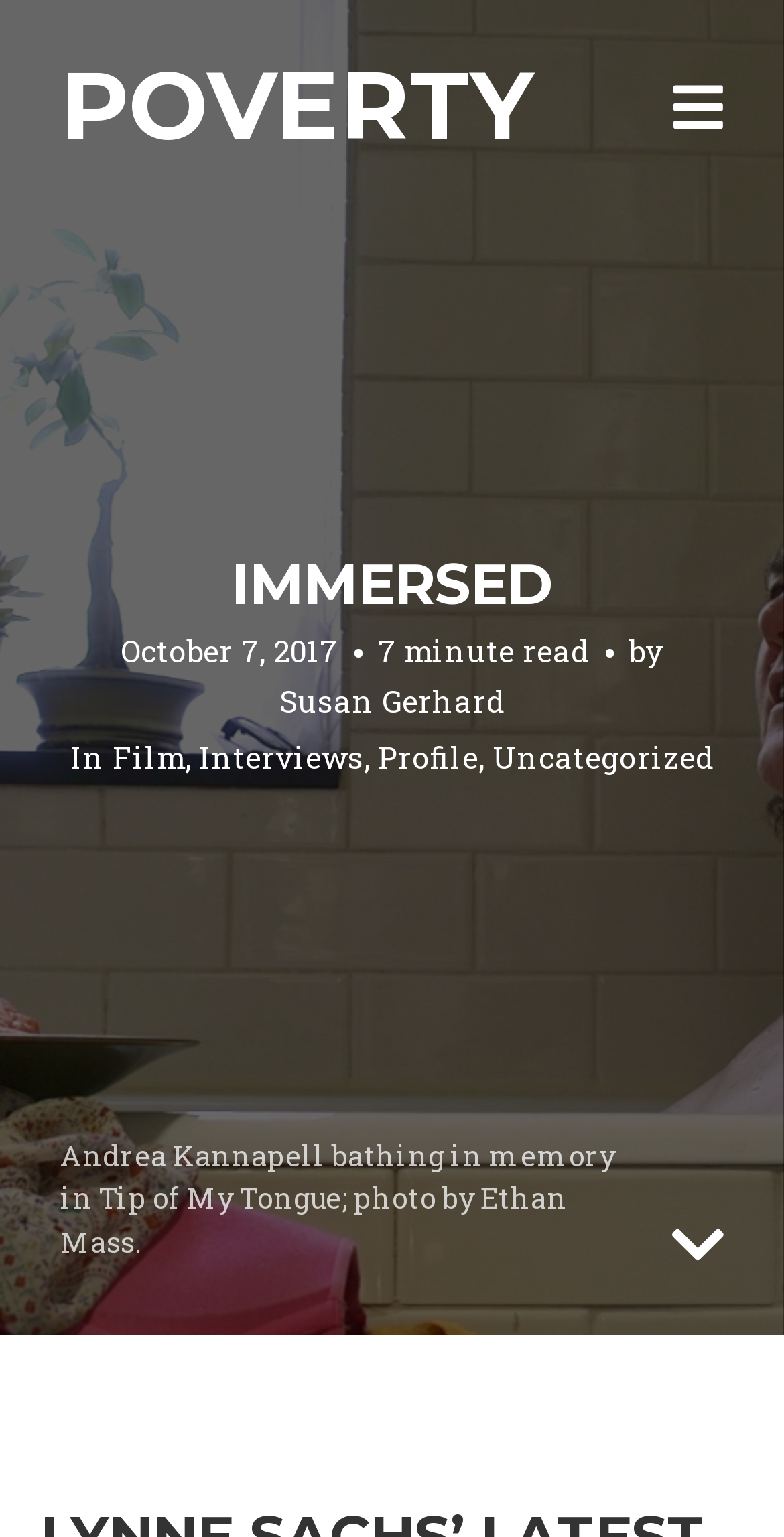Bounding box coordinates should be provided in the format (top-left x, top-left y, bottom-right x, bottom-right y) with all values between 0 and 1. Identify the bounding box for this UI element: Susan Gerhard

[0.356, 0.443, 0.644, 0.469]